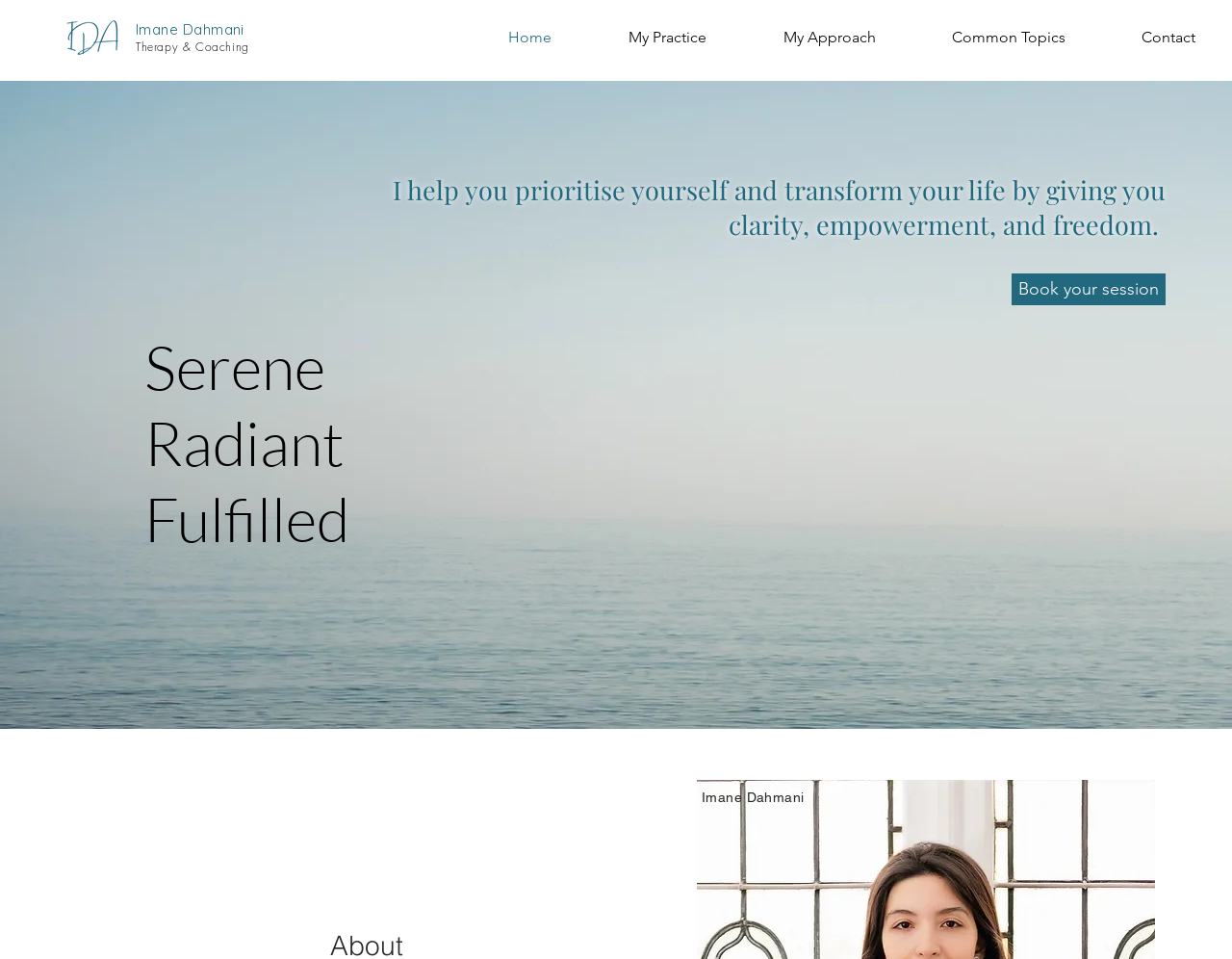What is the title or heading displayed on the webpage?

I help you prioritise yourself and transform your life by giving you clarity, empowerment, and freedom. 